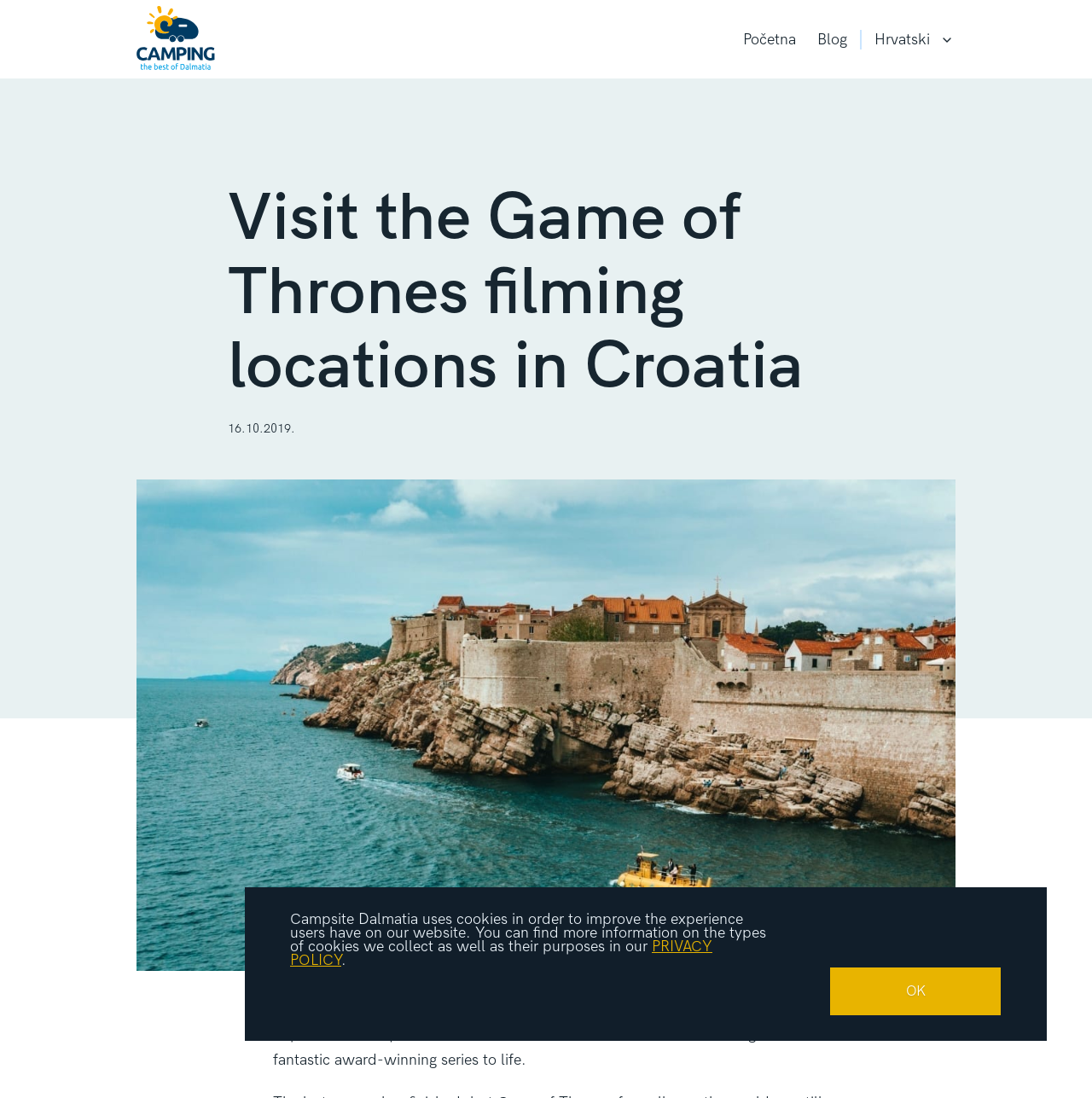Give a one-word or short-phrase answer to the following question: 
How many links are in the top navigation bar?

3